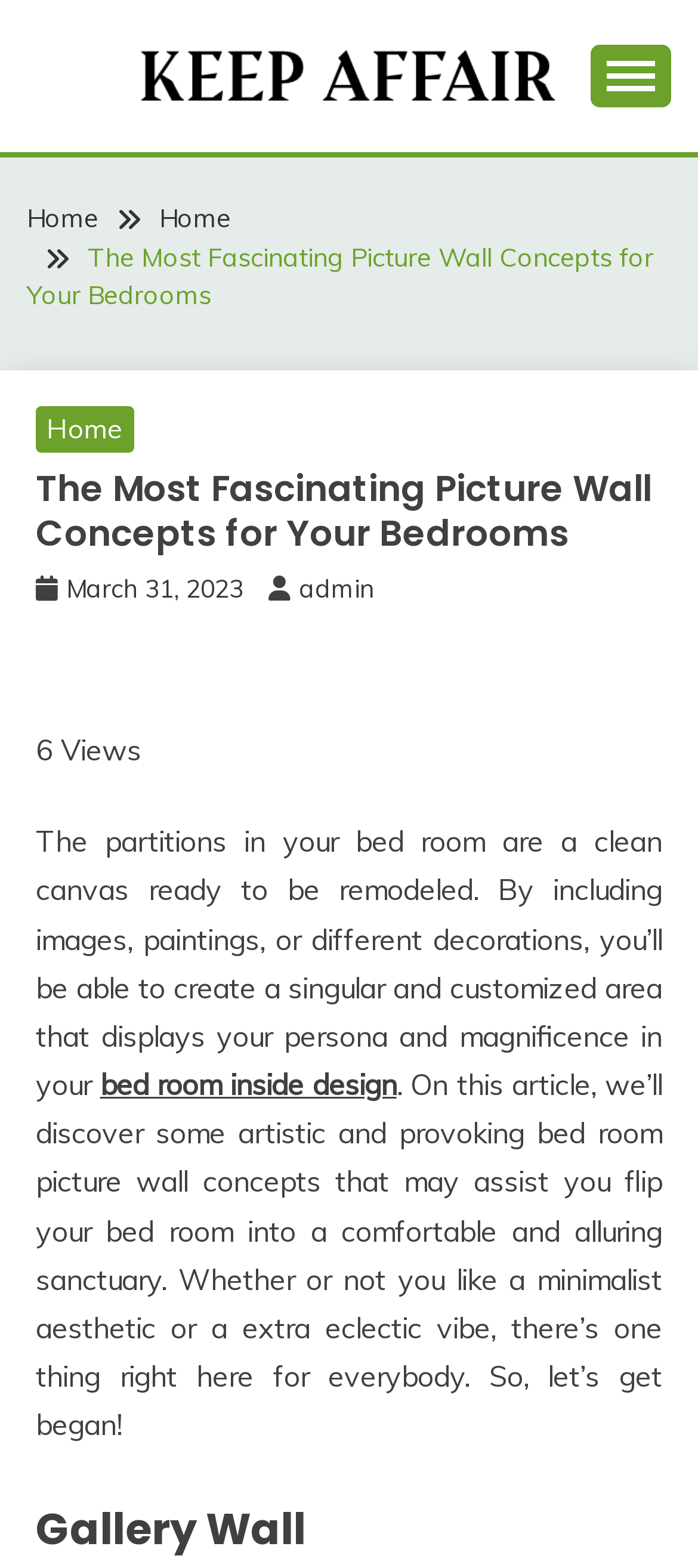Please specify the bounding box coordinates of the clickable section necessary to execute the following command: "Click the 'KEEP AFFAIR' link".

[0.162, 0.082, 0.736, 0.141]